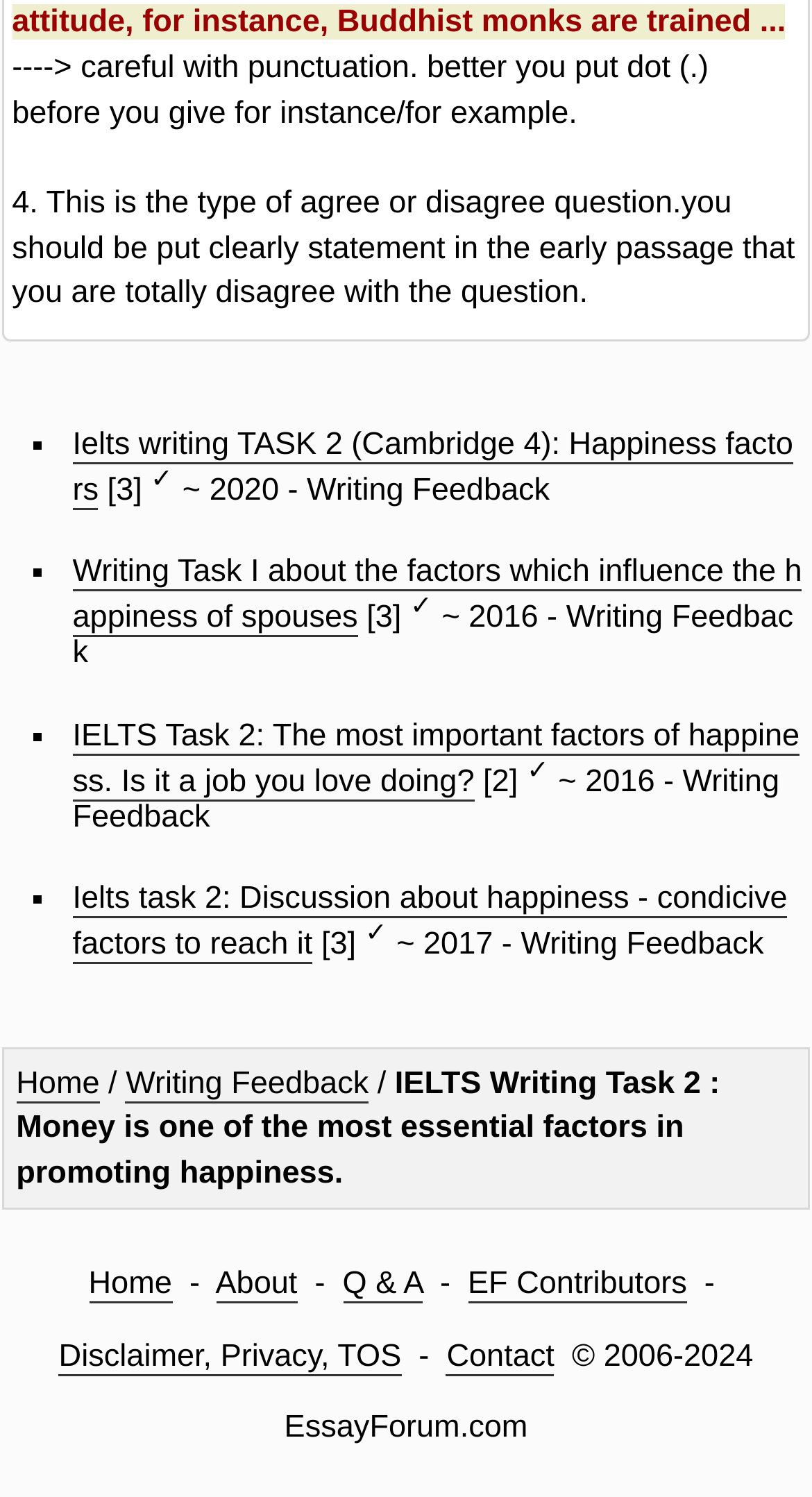Respond with a single word or phrase:
What is the purpose of the webpage?

Writing Feedback